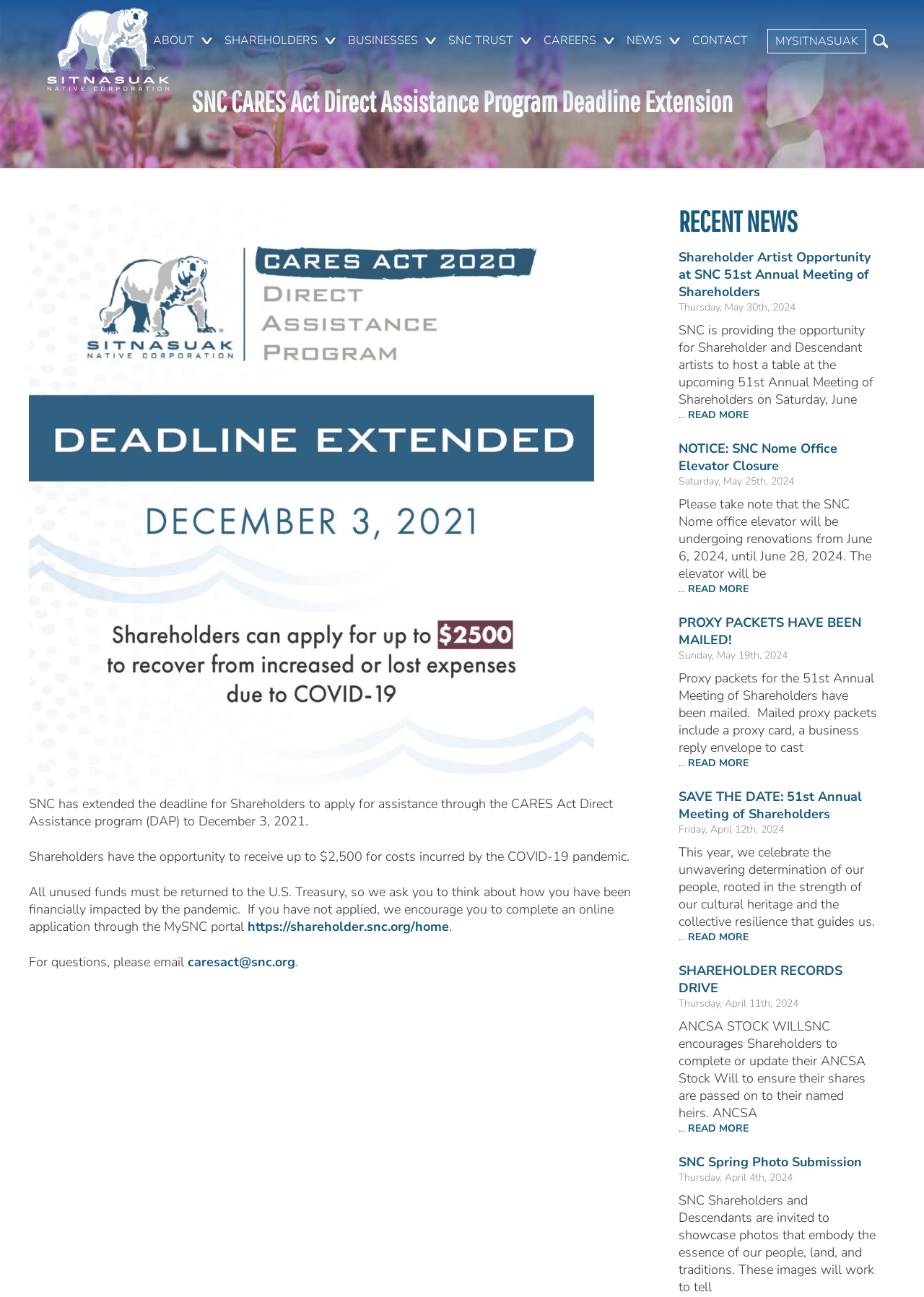Determine the bounding box coordinates for the element that should be clicked to follow this instruction: "Click ABOUT". The coordinates should be given as four float numbers between 0 and 1, in the format [left, top, right, bottom].

[0.166, 0.022, 0.218, 0.037]